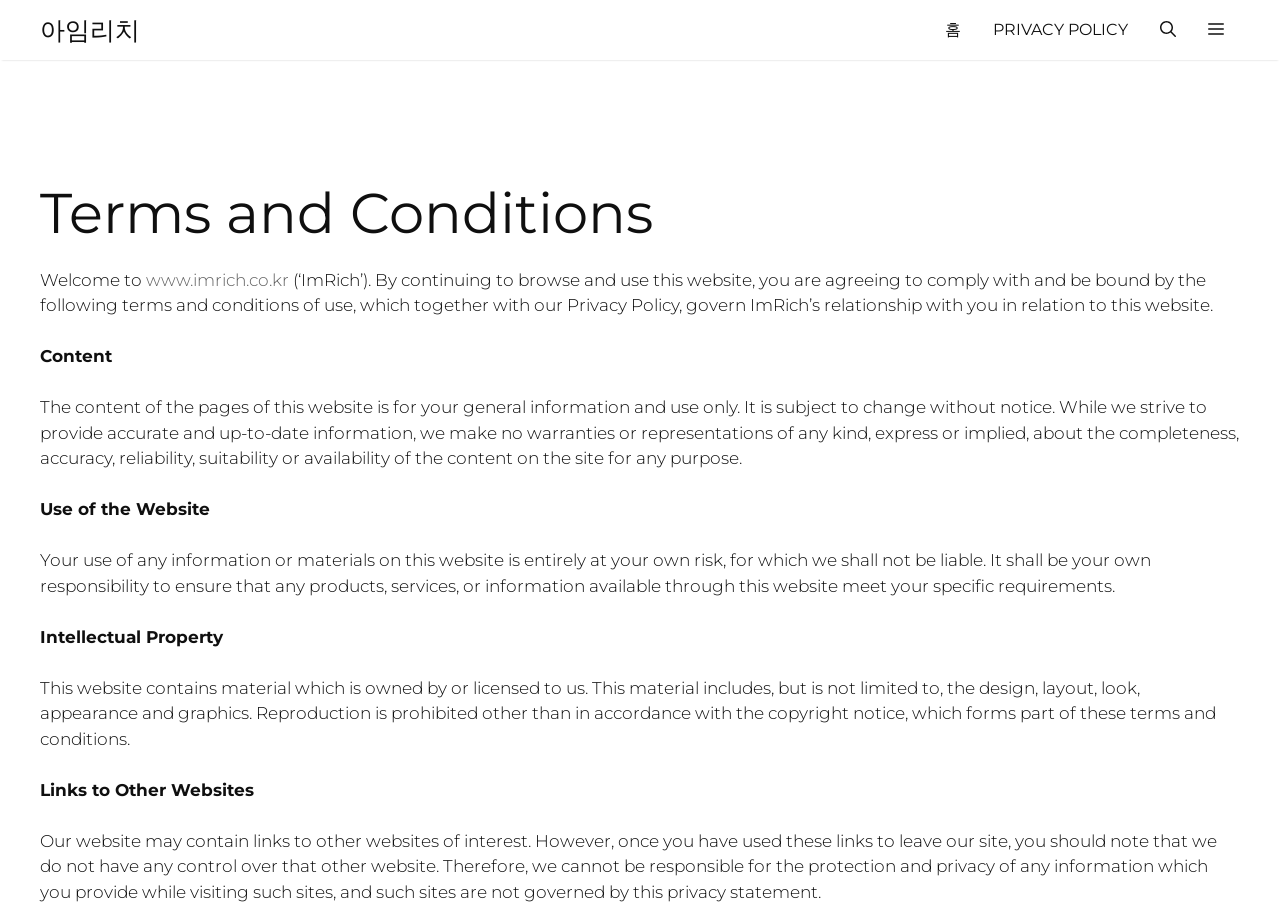What is prohibited on the website?
Please interpret the details in the image and answer the question thoroughly.

The prohibition can be found in the text 'Reproduction is prohibited other than in accordance with the copyright notice, which forms part of these terms and conditions.' which suggests that reproducing material from the website is not allowed unless it is in accordance with the copyright notice.